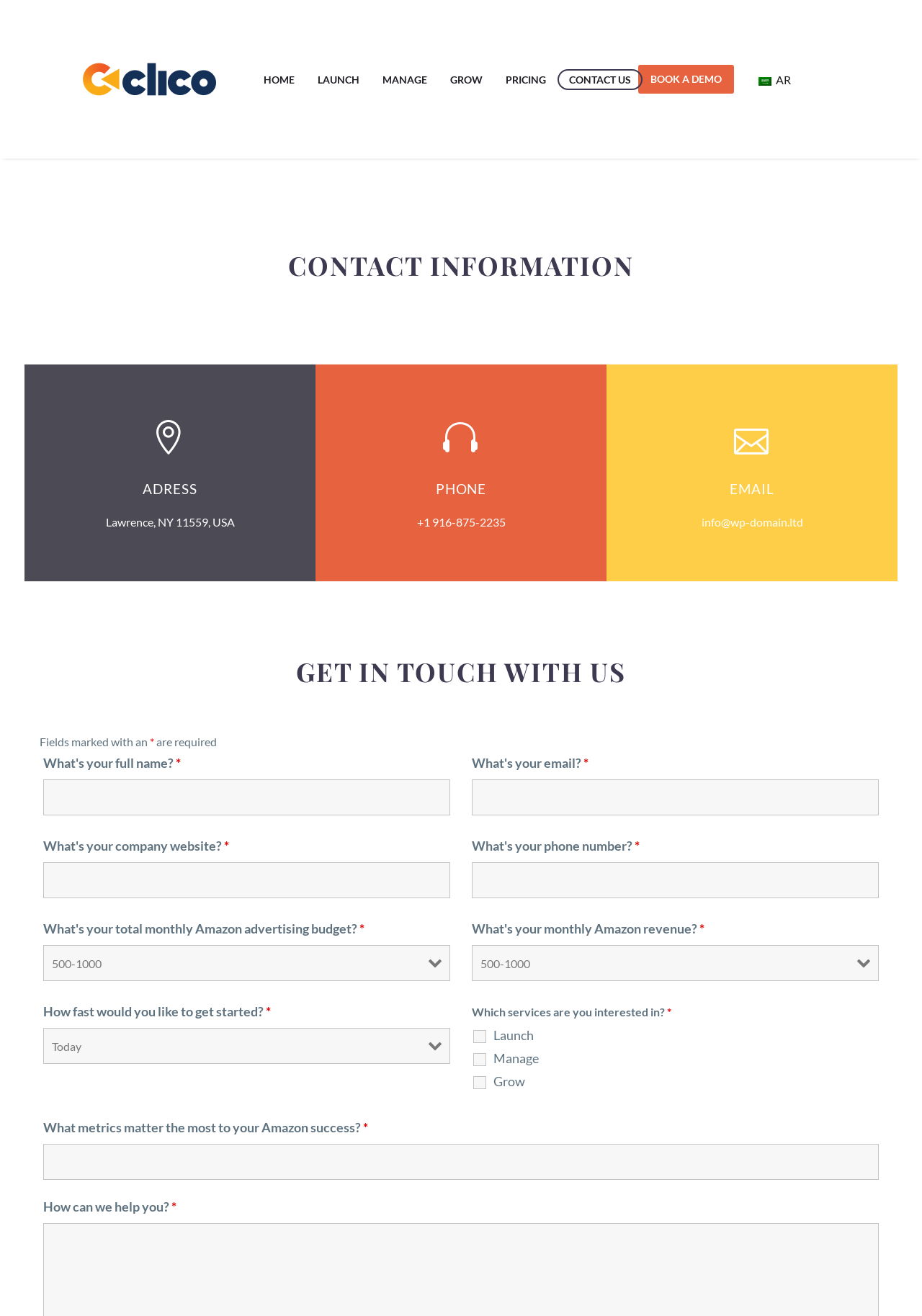Explain the webpage in detail, including its primary components.

The webpage is a contact page for Clicome, a company that provides services related to Amazon advertising. At the top of the page, there is a navigation menu with links to different sections of the website, including HOME, LAUNCH, MANAGE, GROW, PRICING, and CONTACT US. Below the navigation menu, there is a call-to-action button to book a demo.

The main content of the page is divided into two sections. The left section contains the company's contact information, including address, phone number, and email. There are also three icons representing address, phone, and email.

The right section is a contact form where users can fill in their information to get in touch with the company. The form is headed by a title "GET IN TOUCH WITH US" and has several fields, including full name, email, company website, phone number, and Amazon advertising budget. There are also dropdown menus to select the desired services and metrics that matter most to the user's Amazon success. The form requires users to fill in all the fields marked with an asterisk.

At the bottom of the page, there is a section to ask how the company can help the user. Overall, the webpage is designed to facilitate communication between the company and its potential customers.